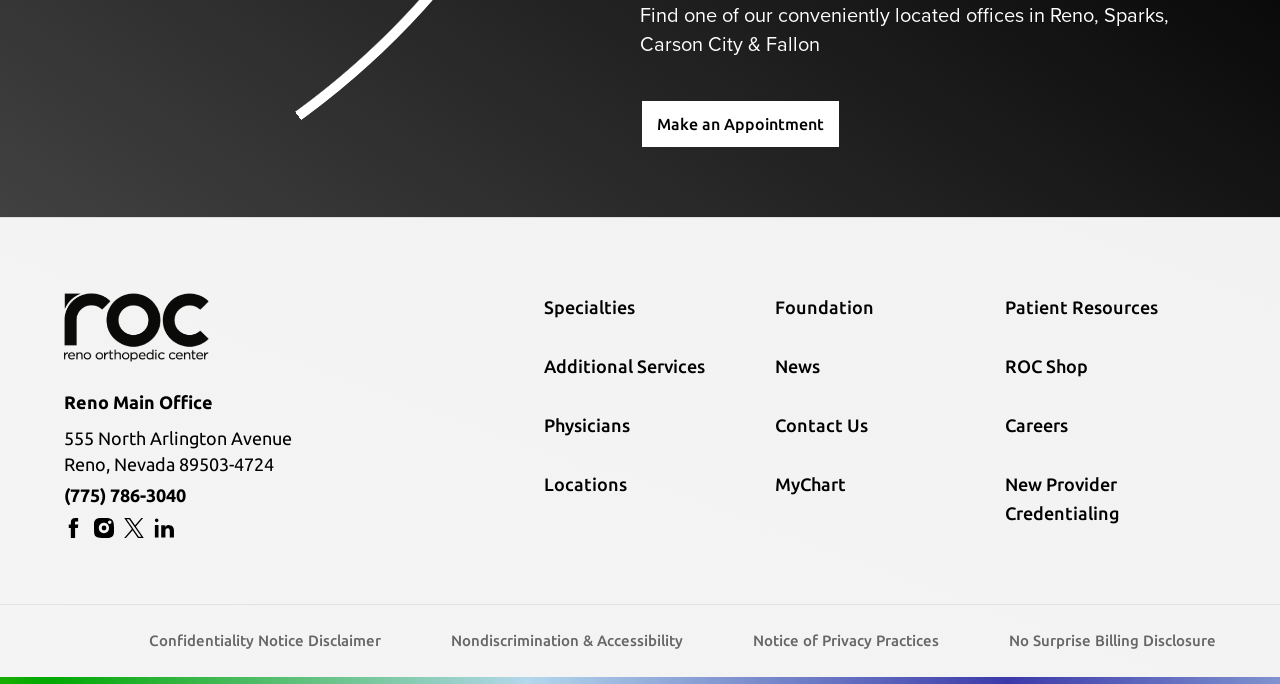Please identify the bounding box coordinates of the element's region that I should click in order to complete the following instruction: "Call the Reno Main Office". The bounding box coordinates consist of four float numbers between 0 and 1, i.e., [left, top, right, bottom].

[0.05, 0.709, 0.145, 0.738]